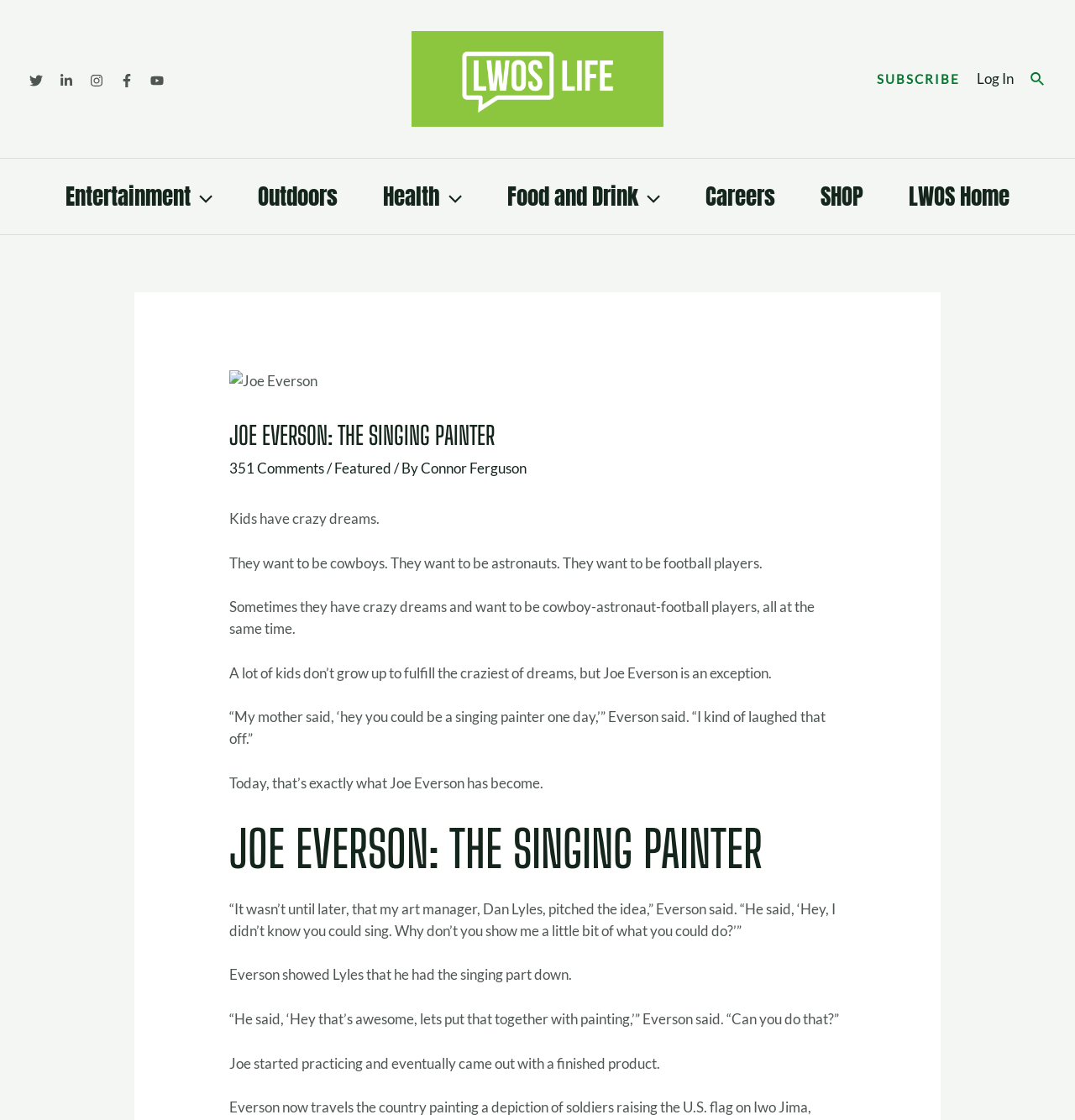Can you specify the bounding box coordinates of the area that needs to be clicked to fulfill the following instruction: "Subscribe to LWOS life"?

[0.815, 0.065, 0.893, 0.076]